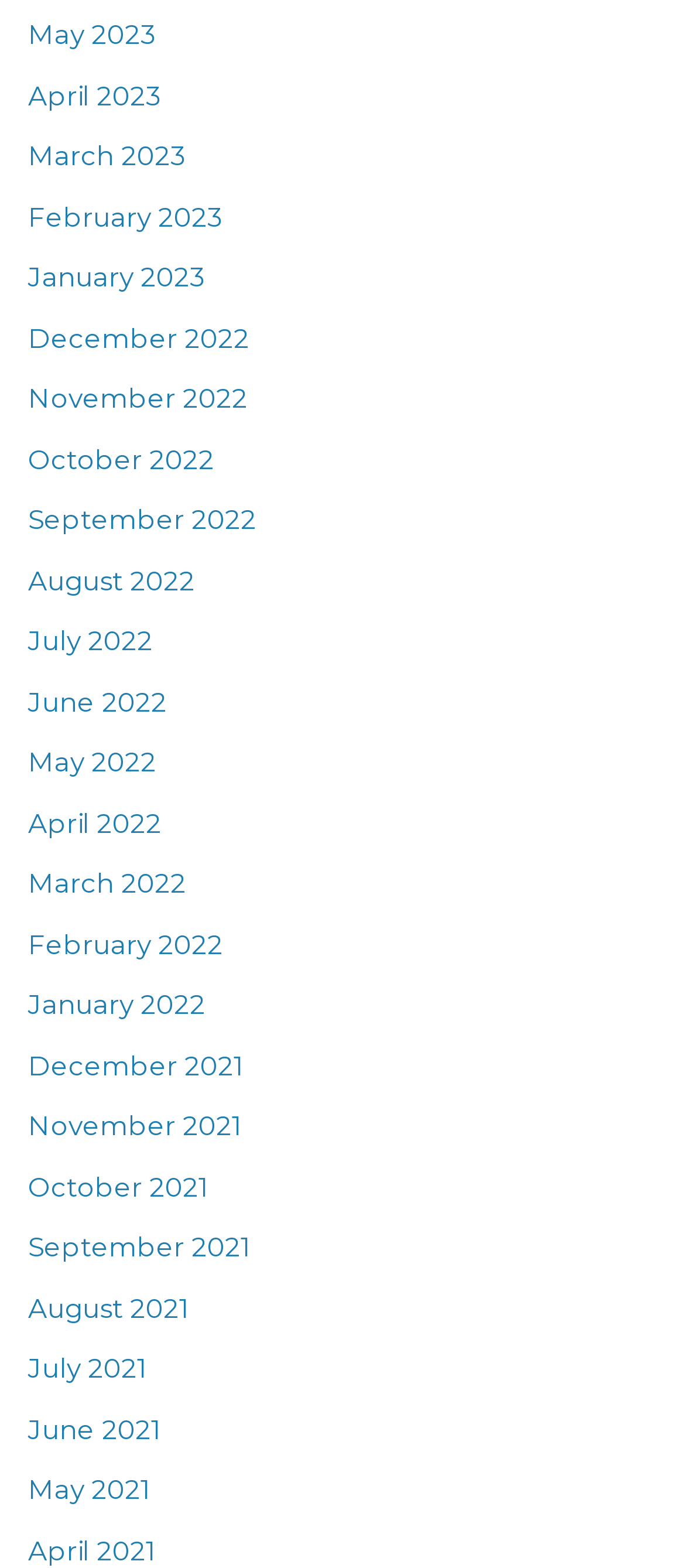Please locate the bounding box coordinates of the element that should be clicked to complete the given instruction: "View May 2023".

[0.041, 0.011, 0.228, 0.033]